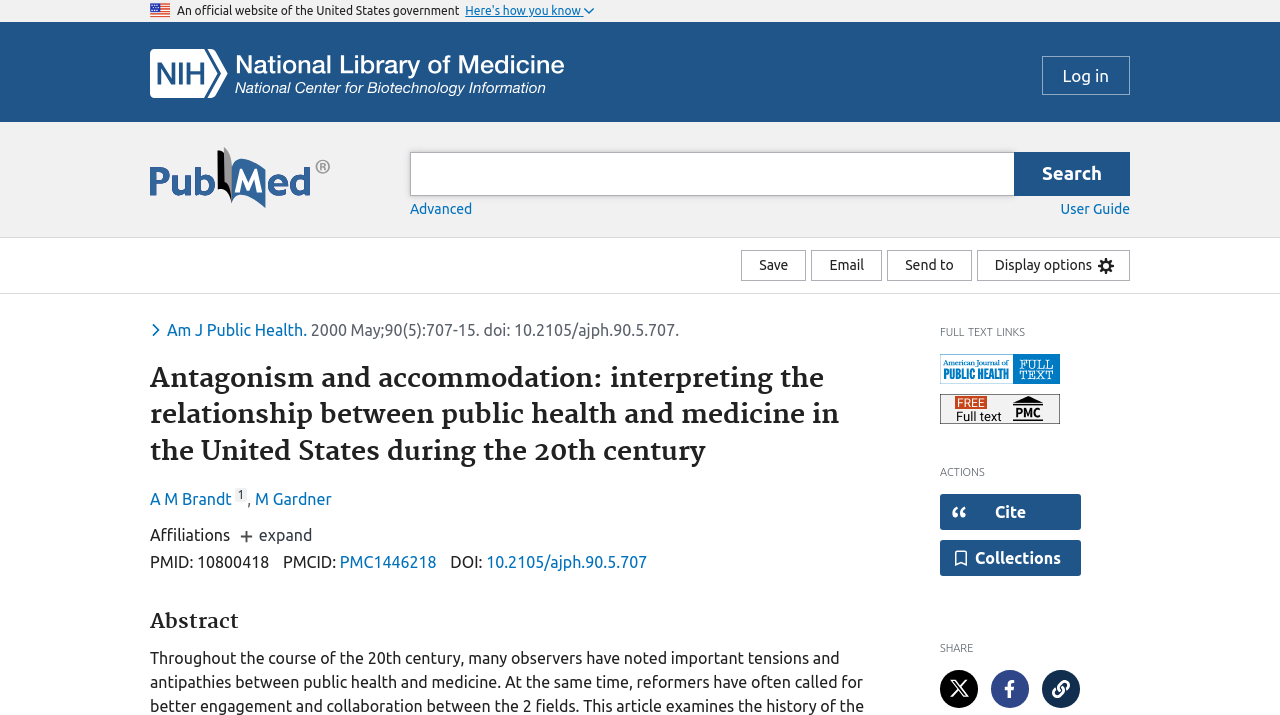What is the logo on the top left corner?
Using the screenshot, give a one-word or short phrase answer.

U.S. flag